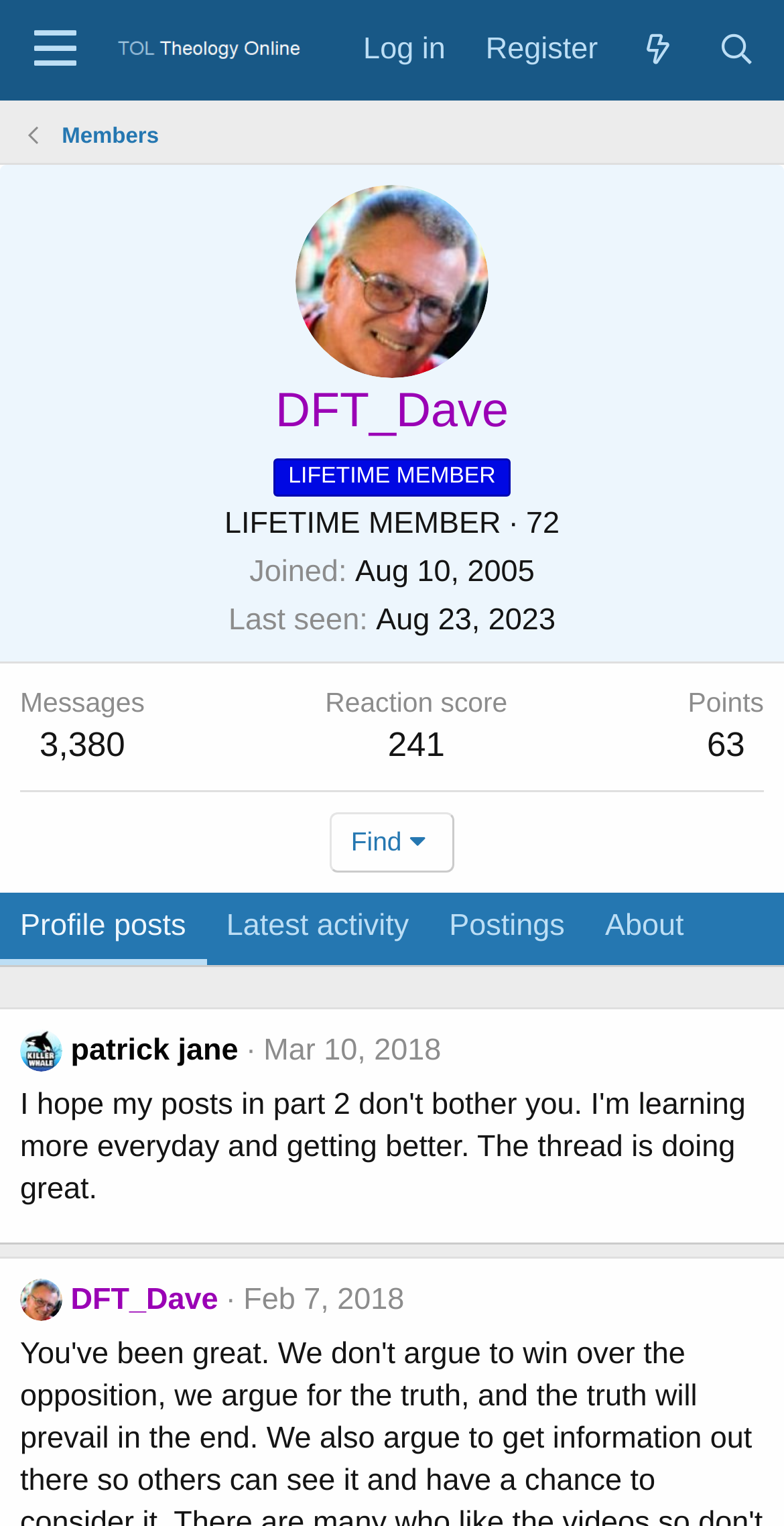Can you show the bounding box coordinates of the region to click on to complete the task described in the instruction: "Find something using the search button"?

[0.419, 0.533, 0.581, 0.572]